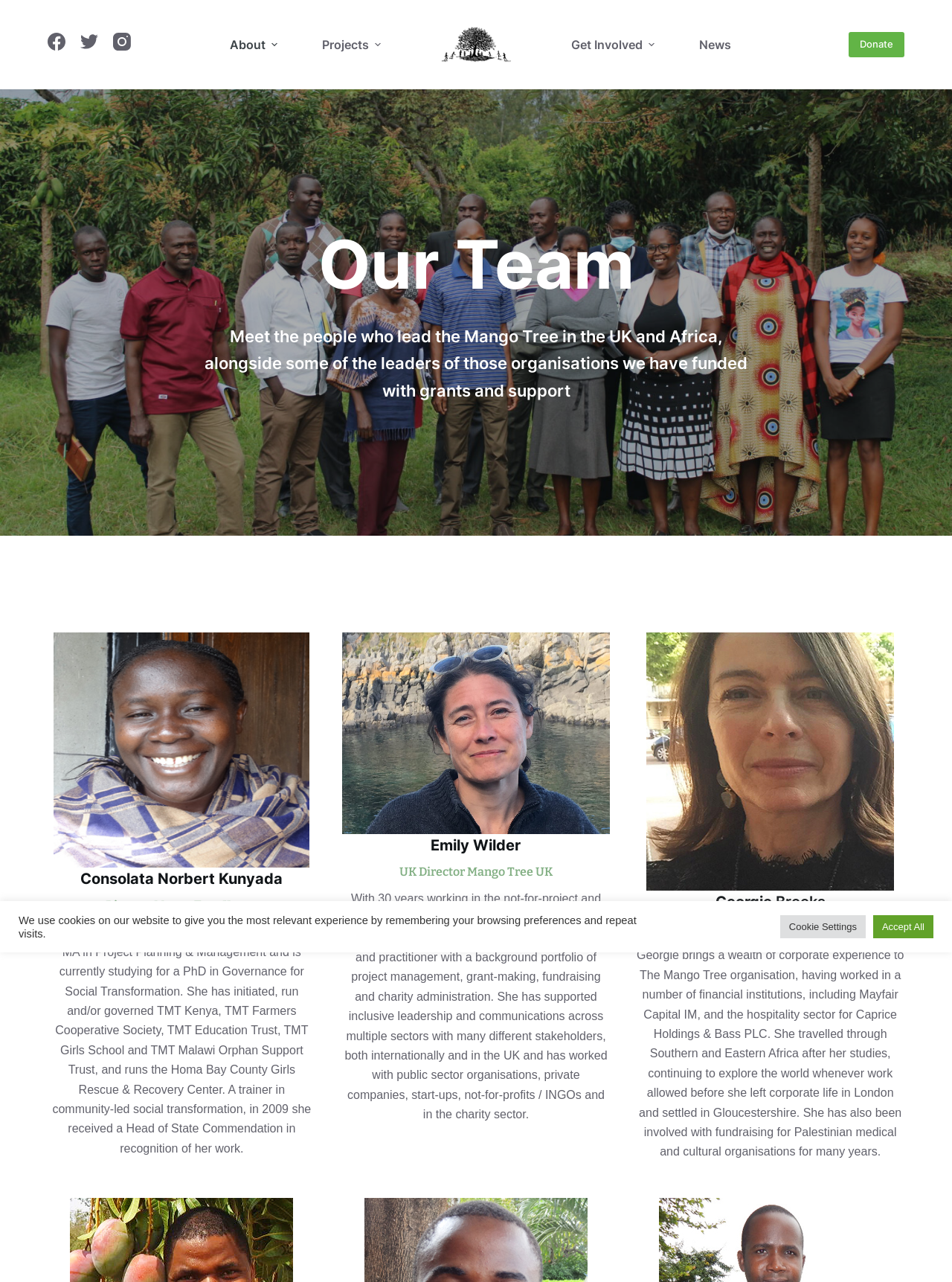Analyze the image and deliver a detailed answer to the question: What is Georgie's previous experience?

According to the webpage, Georgie brings a wealth of corporate experience to The Mango Tree organization, having worked in financial institutions, including Mayfair Capital IM, and the hospitality sector for Caprice Holdings & Bass PLC.